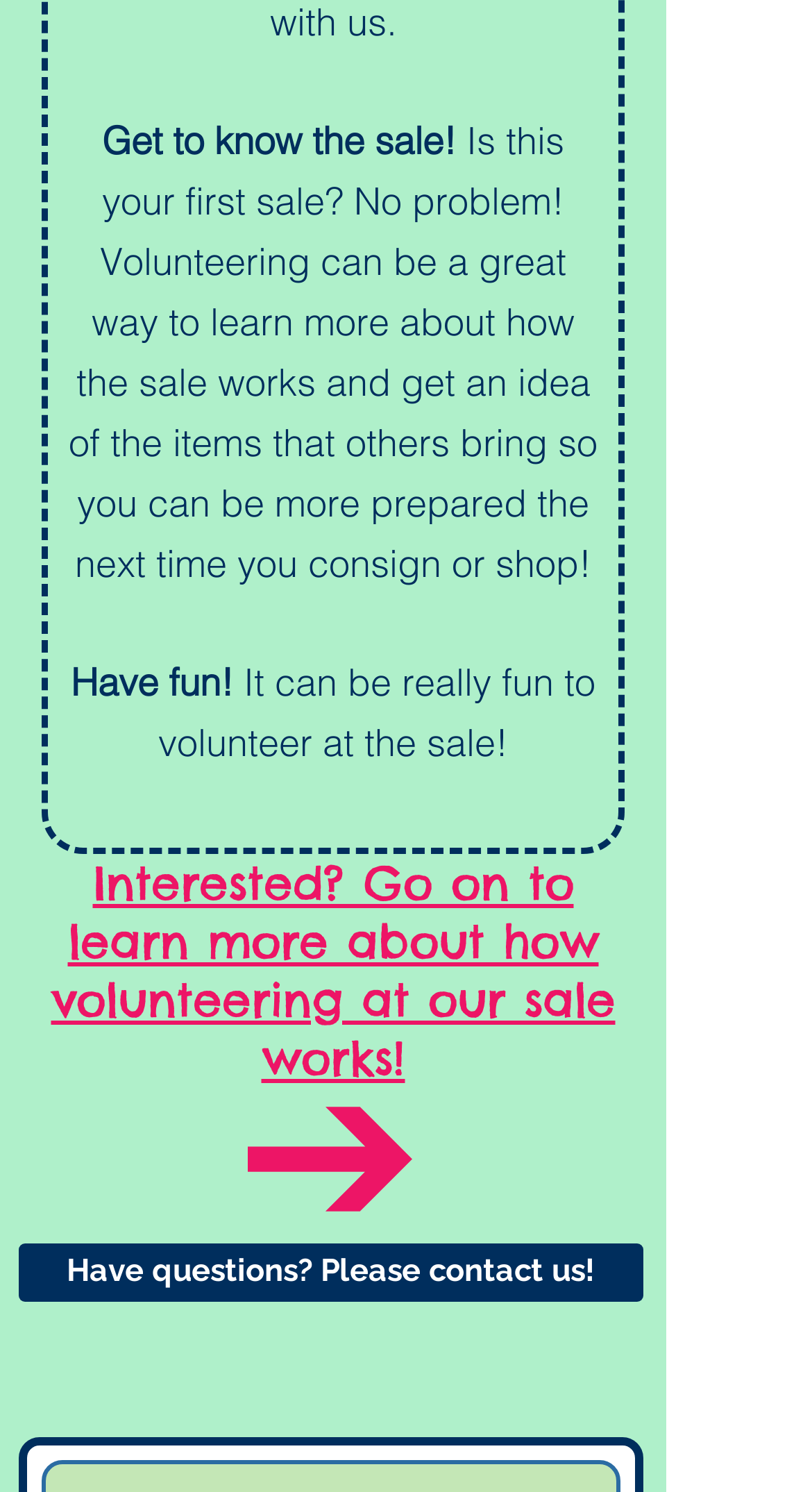Who can I contact if I have questions?
Give a comprehensive and detailed explanation for the question.

If I have questions, I can contact the organization by clicking the link 'Have questions? Please contact us!' which is provided at the bottom of the webpage.